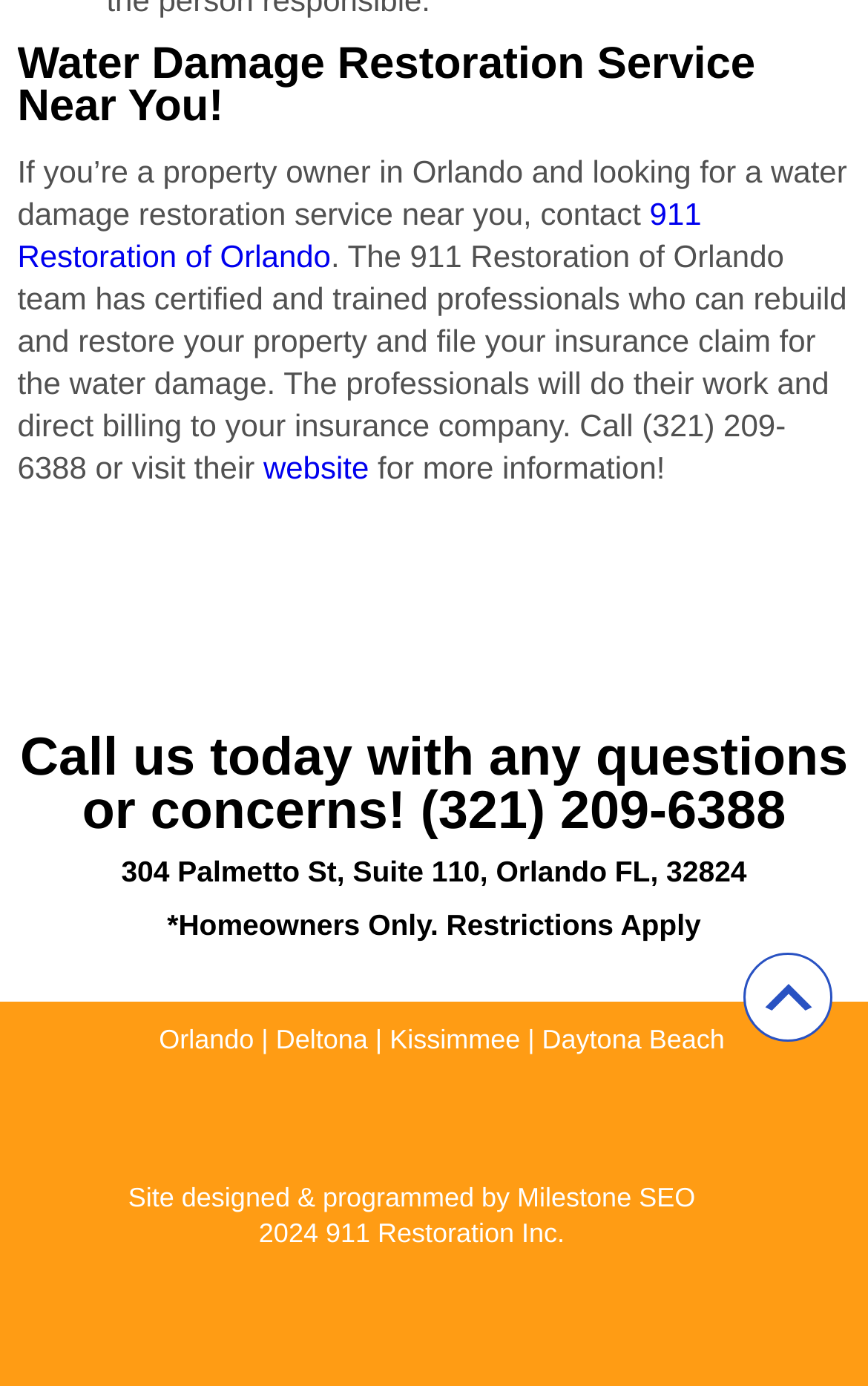Could you determine the bounding box coordinates of the clickable element to complete the instruction: "learn more about 911 Restoration of Orlando"? Provide the coordinates as four float numbers between 0 and 1, i.e., [left, top, right, bottom].

[0.02, 0.141, 0.808, 0.197]